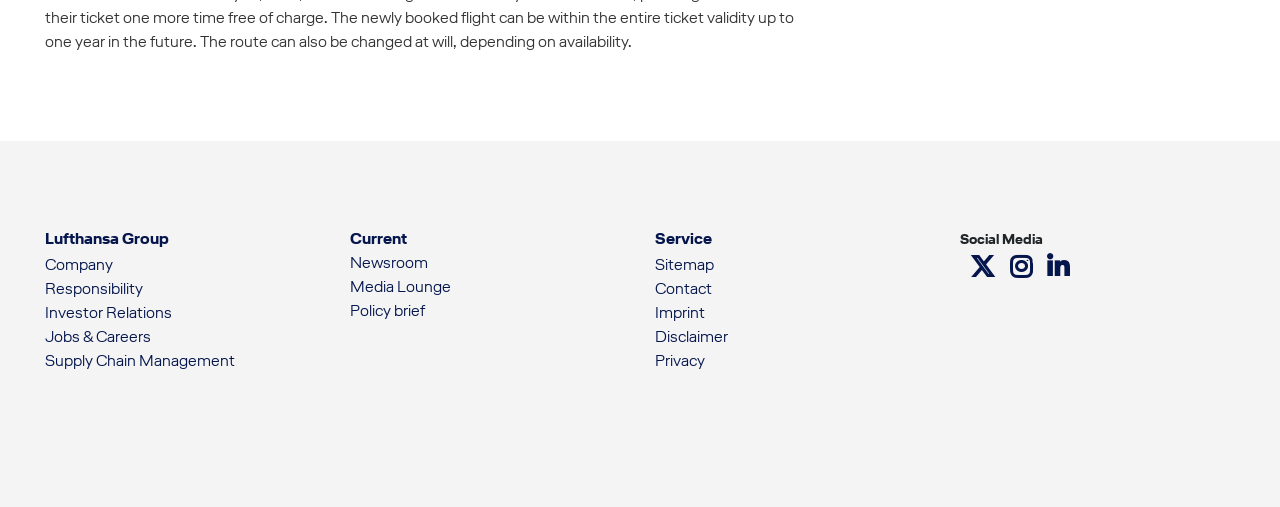How many social media links are there?
Give a detailed explanation using the information visible in the image.

By looking at the 'Social Media' section, I can see that there are three social media links, represented by icons. These links are arranged horizontally and are located below the main categories.